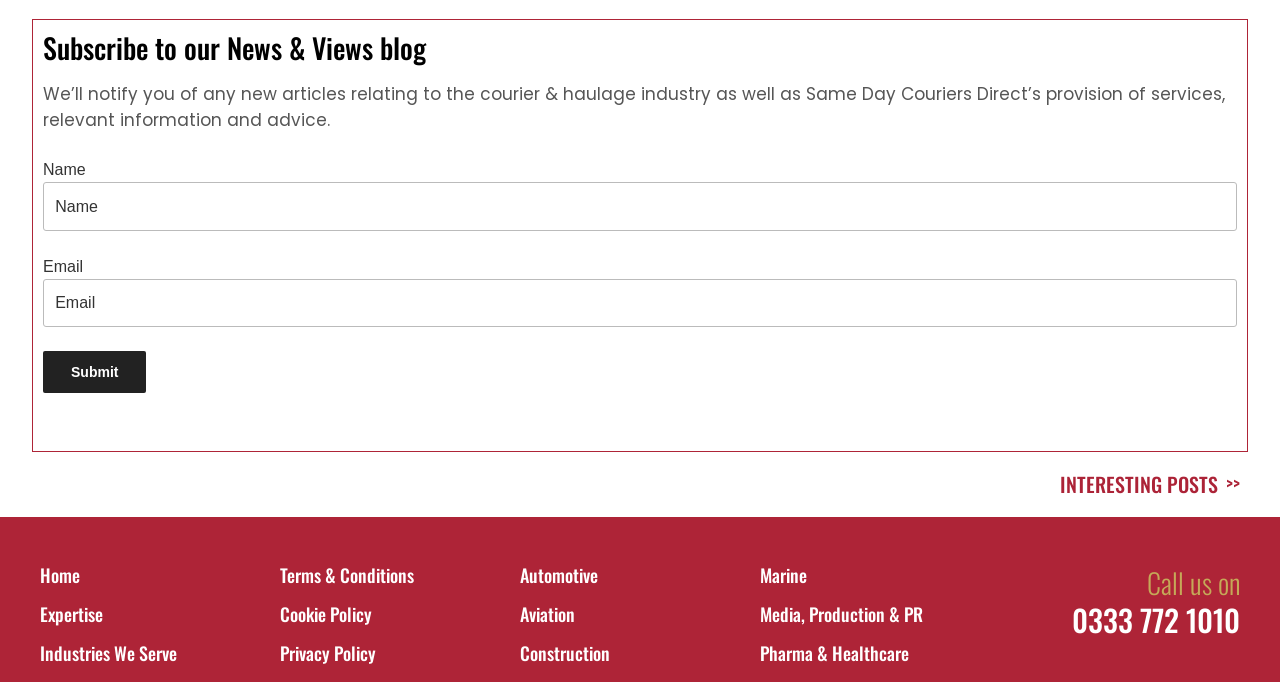Determine the bounding box of the UI component based on this description: "Marine". The bounding box coordinates should be four float values between 0 and 1, i.e., [left, top, right, bottom].

[0.594, 0.824, 0.63, 0.862]